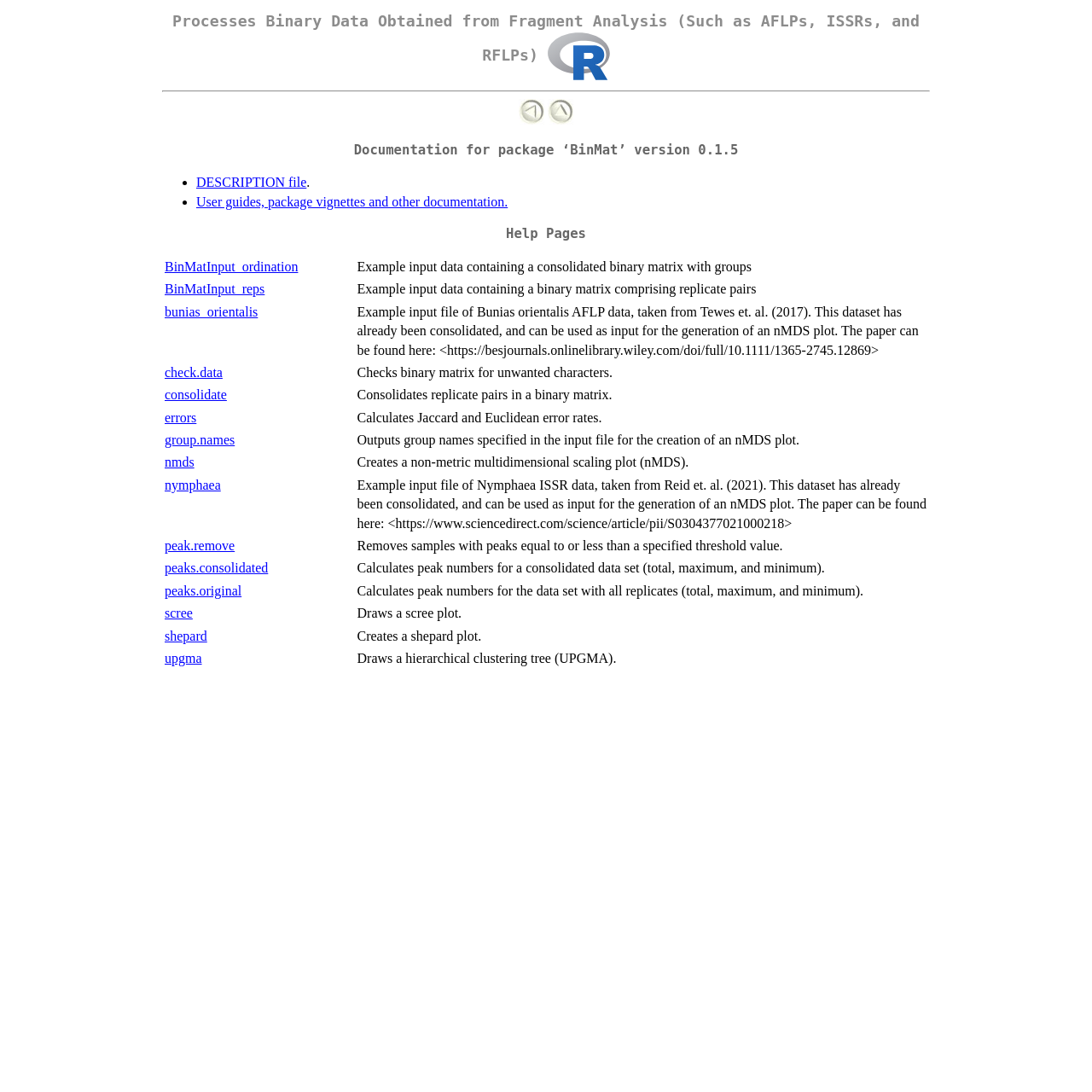Determine the bounding box coordinates of the clickable element to achieve the following action: 'Go to BinMatInput_ordination help page'. Provide the coordinates as four float values between 0 and 1, formatted as [left, top, right, bottom].

[0.15, 0.235, 0.325, 0.254]